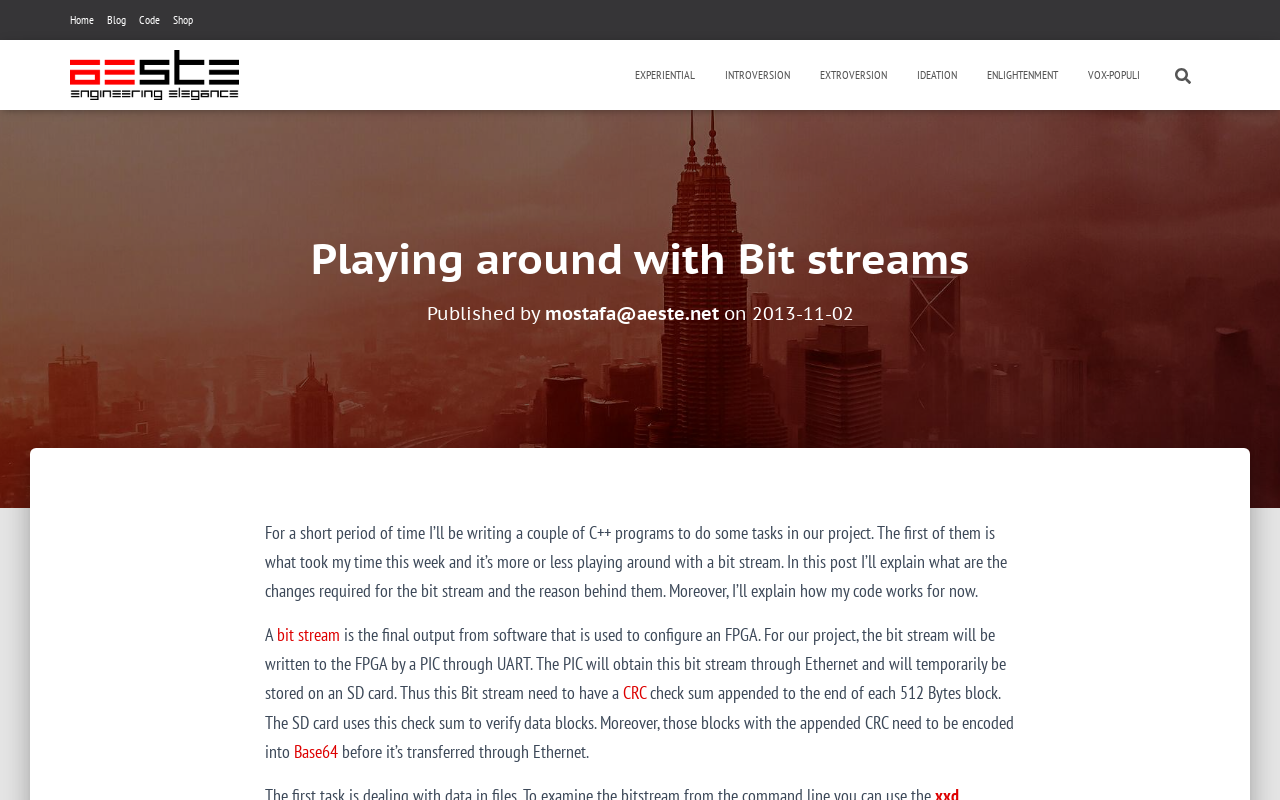Locate the bounding box coordinates of the clickable region necessary to complete the following instruction: "Click on the 'Home' link". Provide the coordinates in the format of four float numbers between 0 and 1, i.e., [left, top, right, bottom].

[0.055, 0.0, 0.073, 0.05]